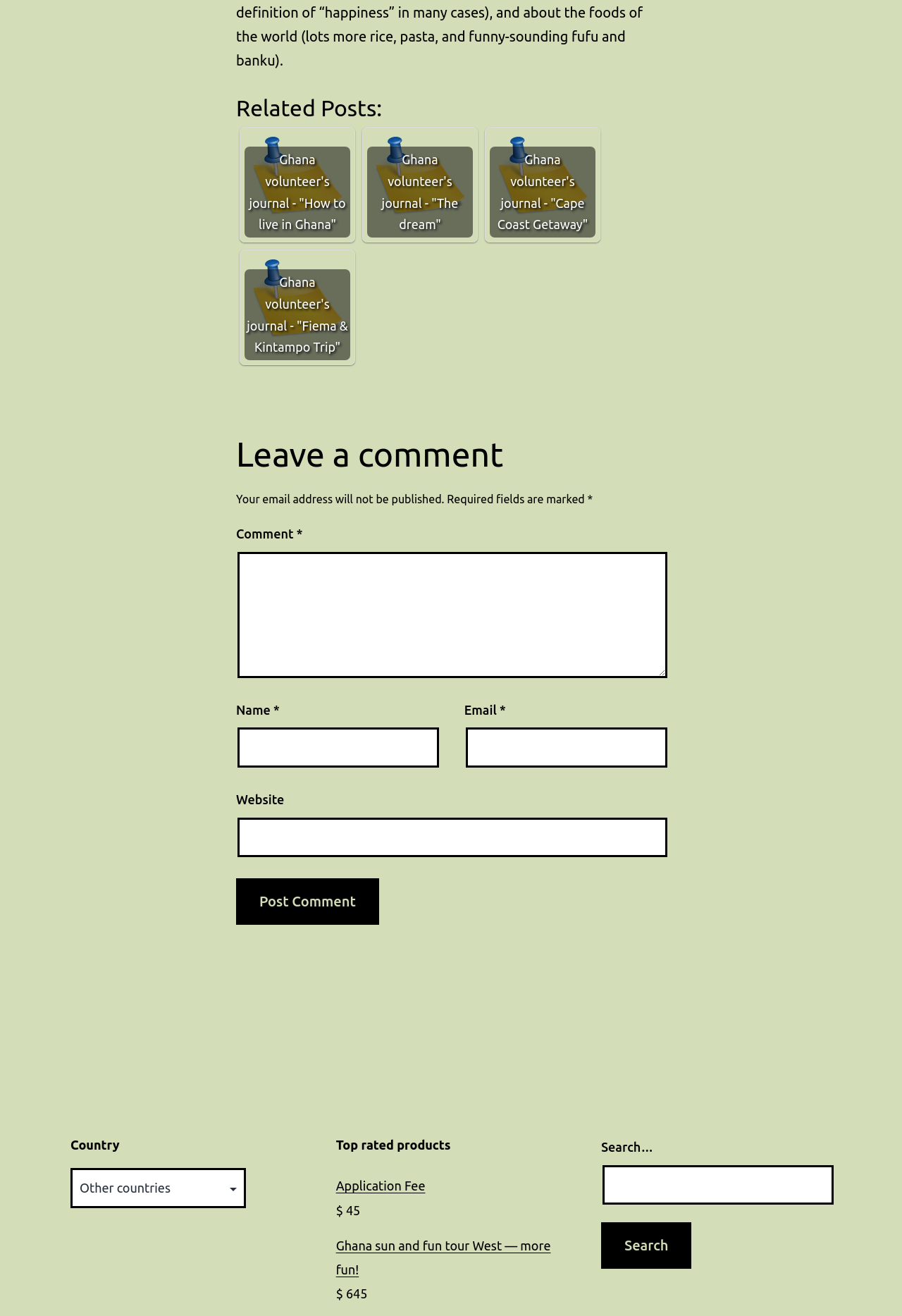What is the position of the 'Leave a comment' heading?
Answer the question with a detailed explanation, including all necessary information.

I analyzed the bounding box coordinates of the elements and found that the 'Leave a comment' heading has a y1 value of 0.328, which is above the comment form elements. Therefore, it is positioned above the comment form.